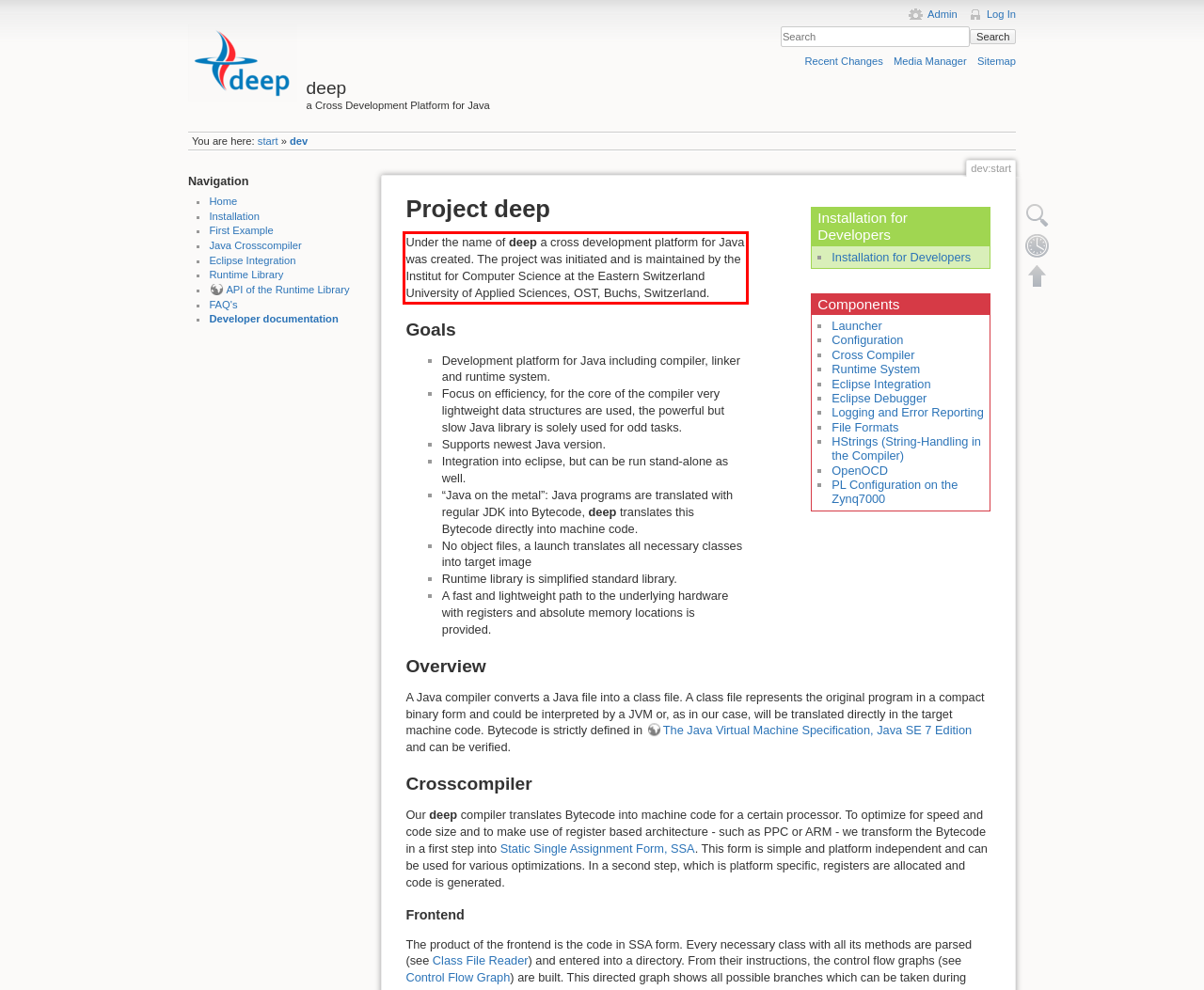Given a webpage screenshot, locate the red bounding box and extract the text content found inside it.

Under the name of deep a cross development platform for Java was created. The project was initiated and is maintained by the Institut for Computer Science at the Eastern Switzerland University of Applied Sciences, OST, Buchs, Switzerland.